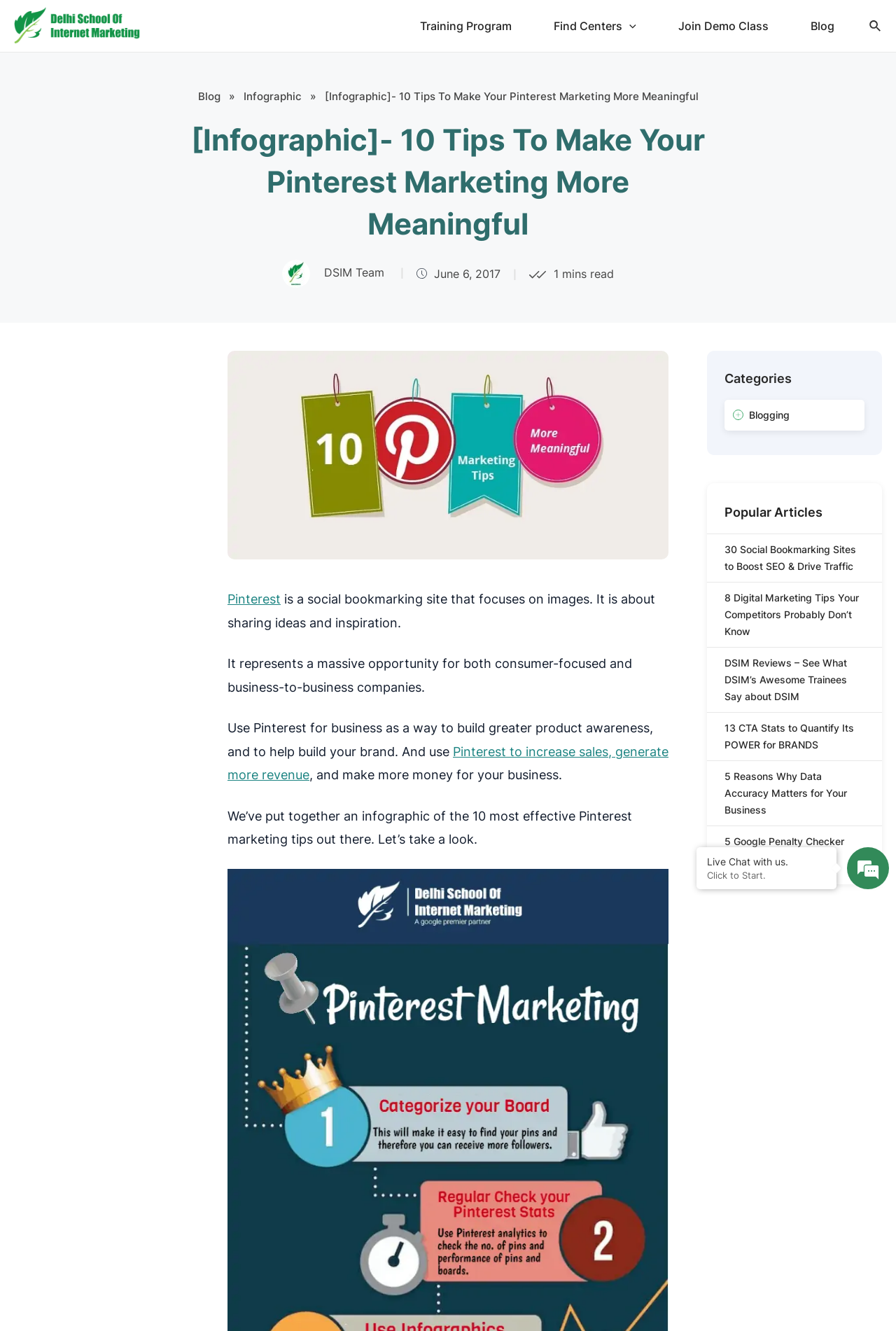Identify the primary heading of the webpage and provide its text.

[Infographic]- 10 Tips To Make Your Pinterest Marketing More Meaningful